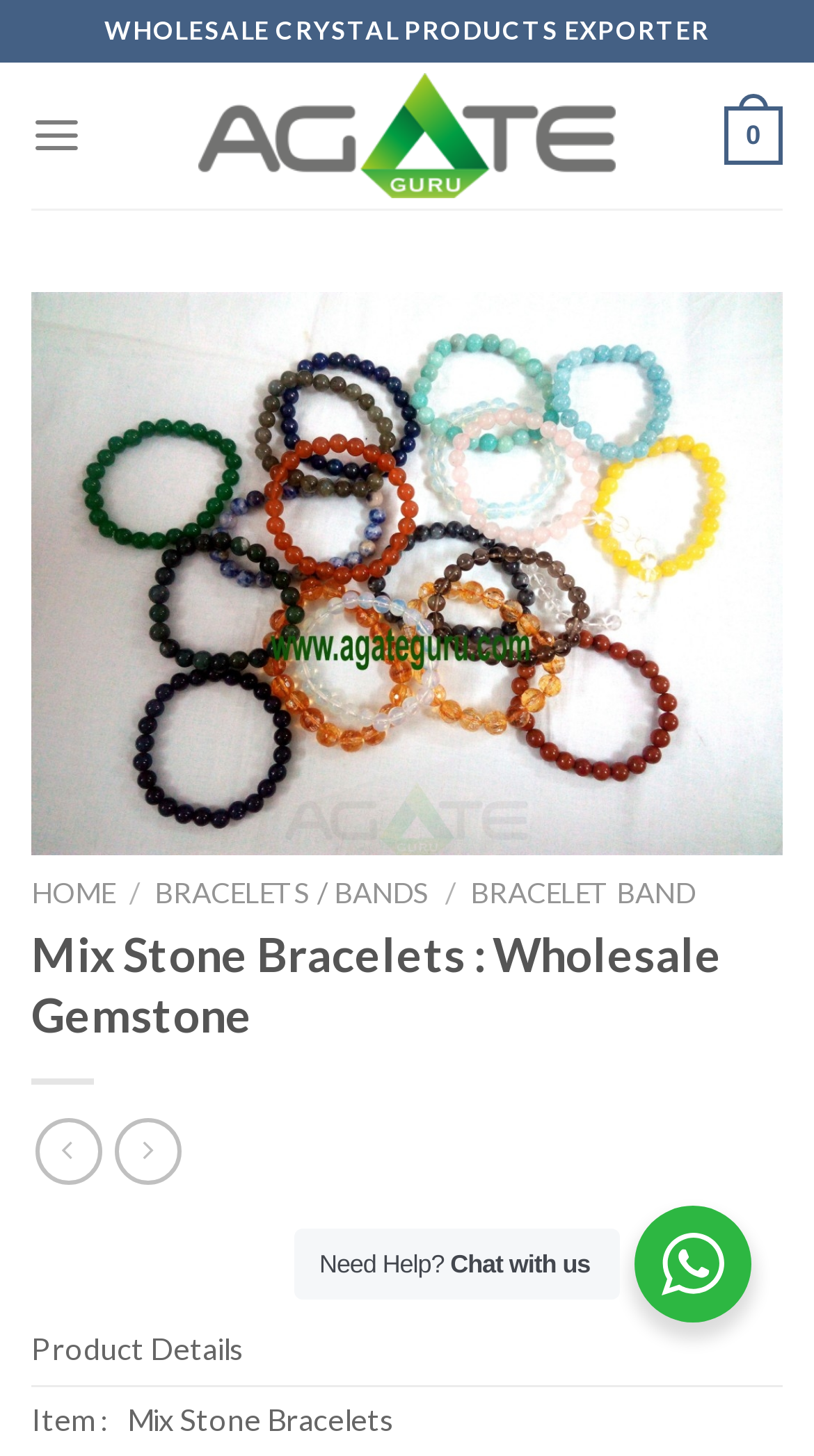Give a detailed account of the webpage, highlighting key information.

The webpage is about a product details page for Mix Stone Bracelets, a wholesale gemstone product. At the top, there is a header section with the company name "Agate Guru" and a menu link. Below the header, there is a large image of the Mix Stone Bracelets product, taking up most of the width of the page. 

To the left of the image, there are navigation links, including "HOME", "BRACELETS / BANDS", and "BRACELET BAND". There are also two disabled buttons, "Previous" and "Next", which are likely used for pagination. 

Above the image, there is a heading that reads "Mix Stone Bracelets : Wholesale Gemstone". Below the image, there is a section with social media links, represented by icons. 

On the bottom left of the page, there is a section with a table or grid, labeled "Product Details". This section likely contains information about the product, such as its specifications and features. 

Finally, at the bottom of the page, there are two text elements, "Need Help?" and "Chat with us", which suggest that the company offers customer support through chat.